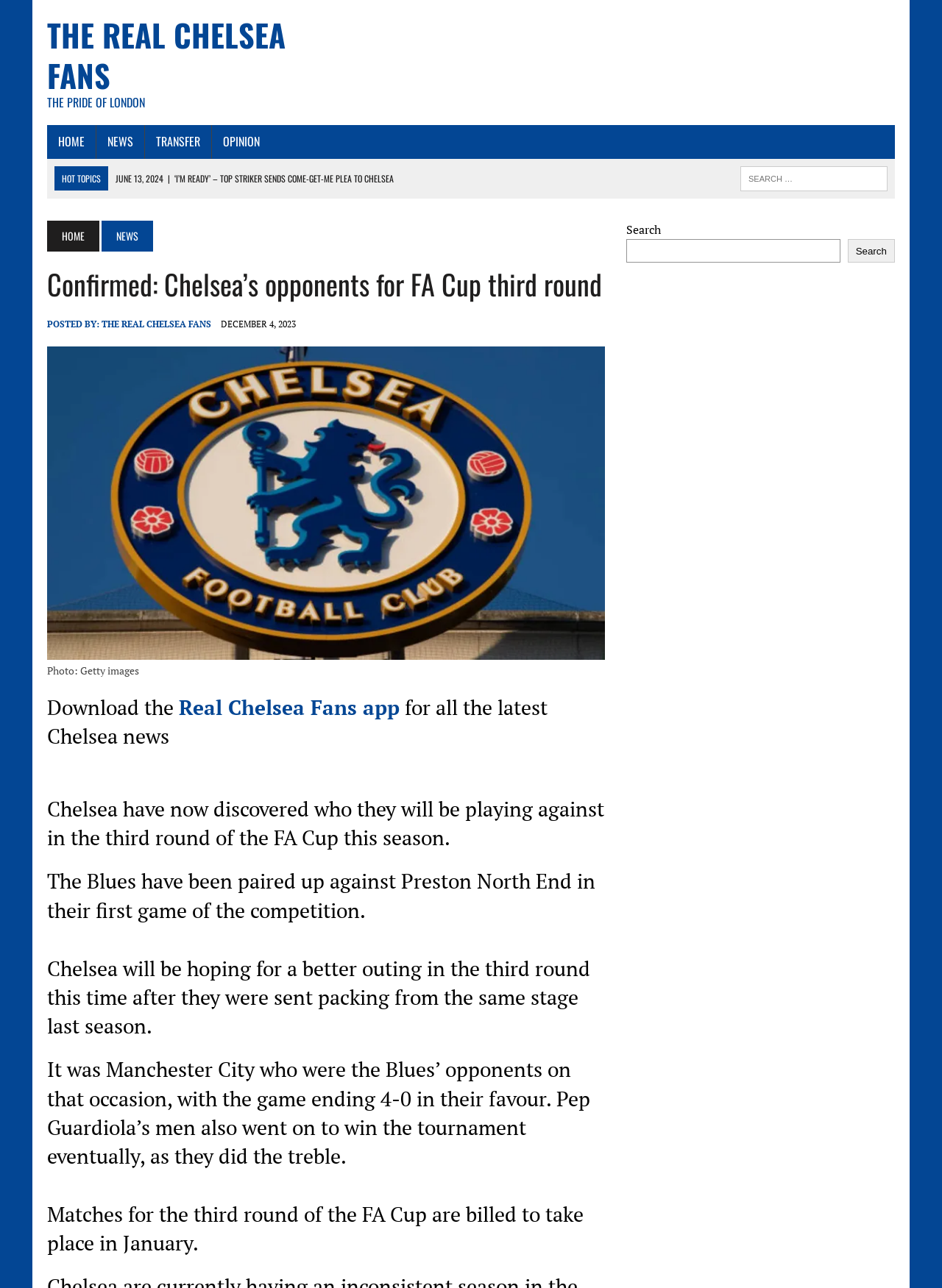Use a single word or phrase to answer this question: 
What is the topic of the main article?

FA Cup third round